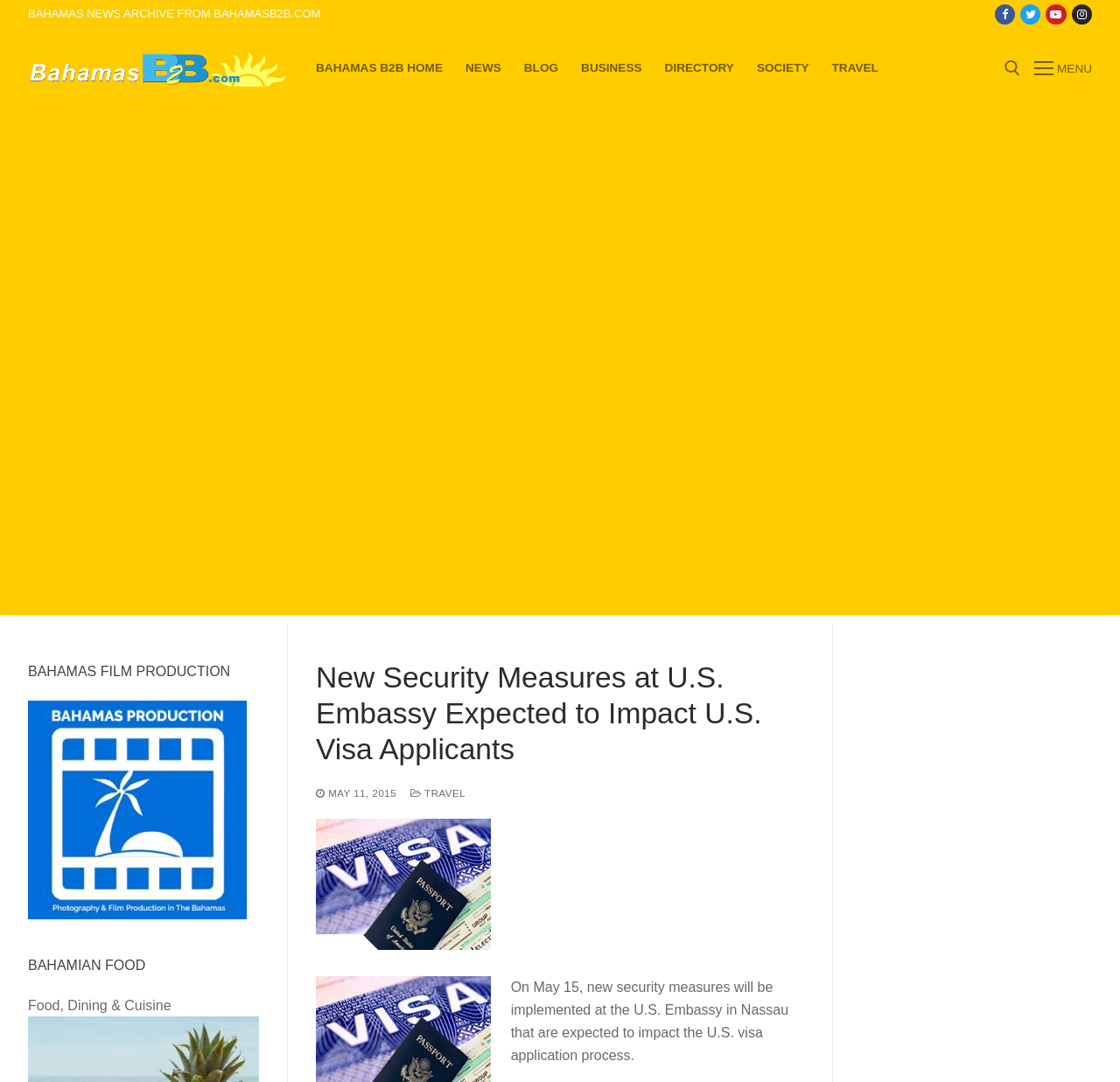Describe all the significant parts and information present on the webpage.

The webpage appears to be a news article page from Bahamas News. At the top, there is a header section with the title "BAHAMAS NEWS ARCHIVE FROM BAHAMASB2B.COM" and social media links to Facebook, Twitter, Youtube, and Instagram on the right side. Below the header, there is a navigation menu with links to "Bahamas News", "Bahamas B2B Home", "News", "Blog", "Business", "Directory", "Society", and "Travel".

On the top right corner, there is a search tool with a search box and a submit button. Next to the search tool, there is a "MENU" link. The page also has two advertisement iframes, one above the article and one below.

The main article section starts with a heading "New Security Measures at U.S. Embassy Expected to Impact U.S. Visa Applicants" followed by a link to the date "MAY 11, 2015" and a category link "TRAVEL". The article text is below, which discusses the implementation of new security measures at the U.S. Embassy in Nassau and their expected impact on the U.S. visa application process.

On the right side of the article, there are two more sections with headings "BAHAMAS FILM PRODUCTION" and "BAHAMIAN FOOD", each with a link and a brief description.